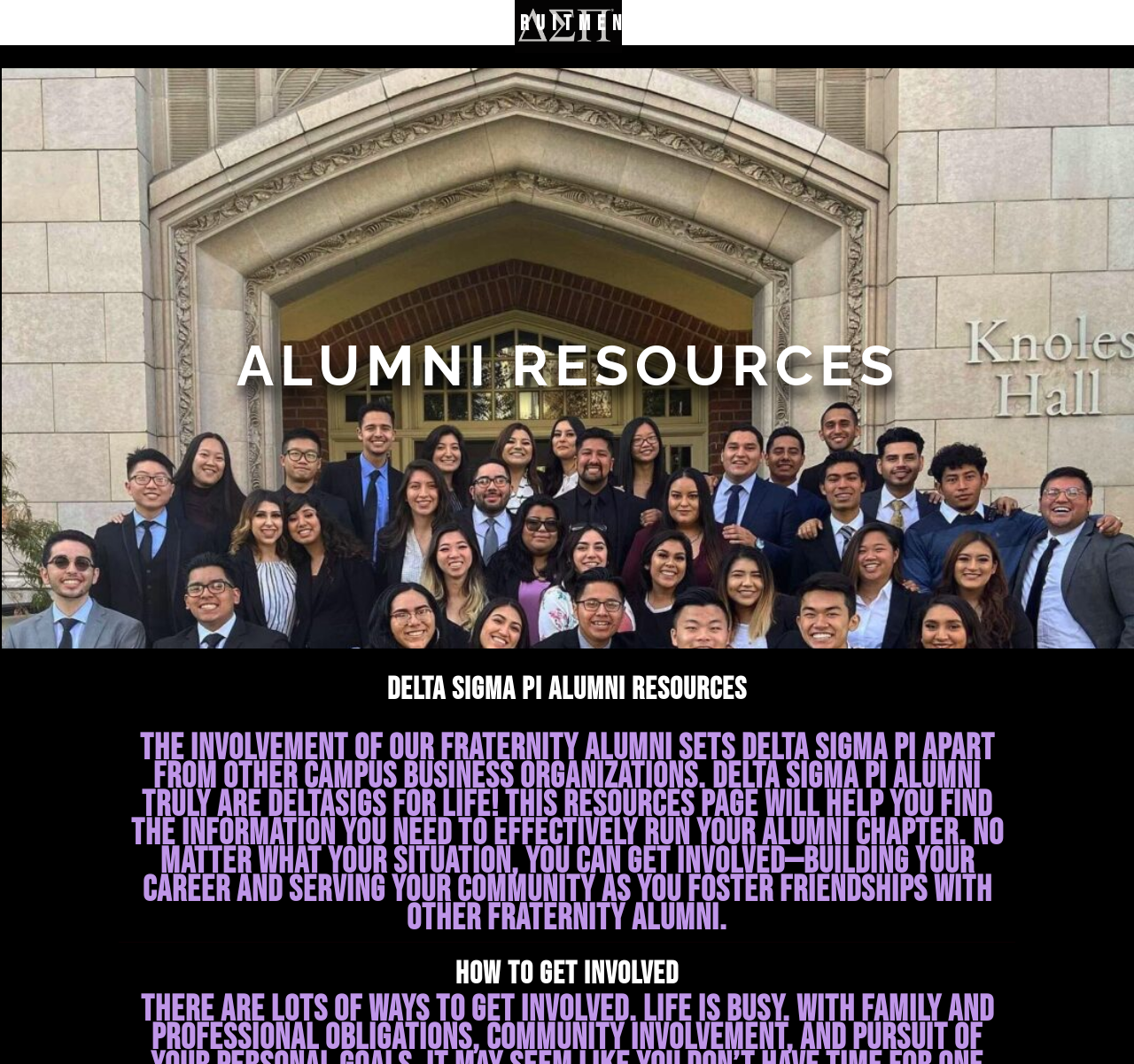How many headings are on the page?
Using the image provided, answer with just one word or phrase.

3